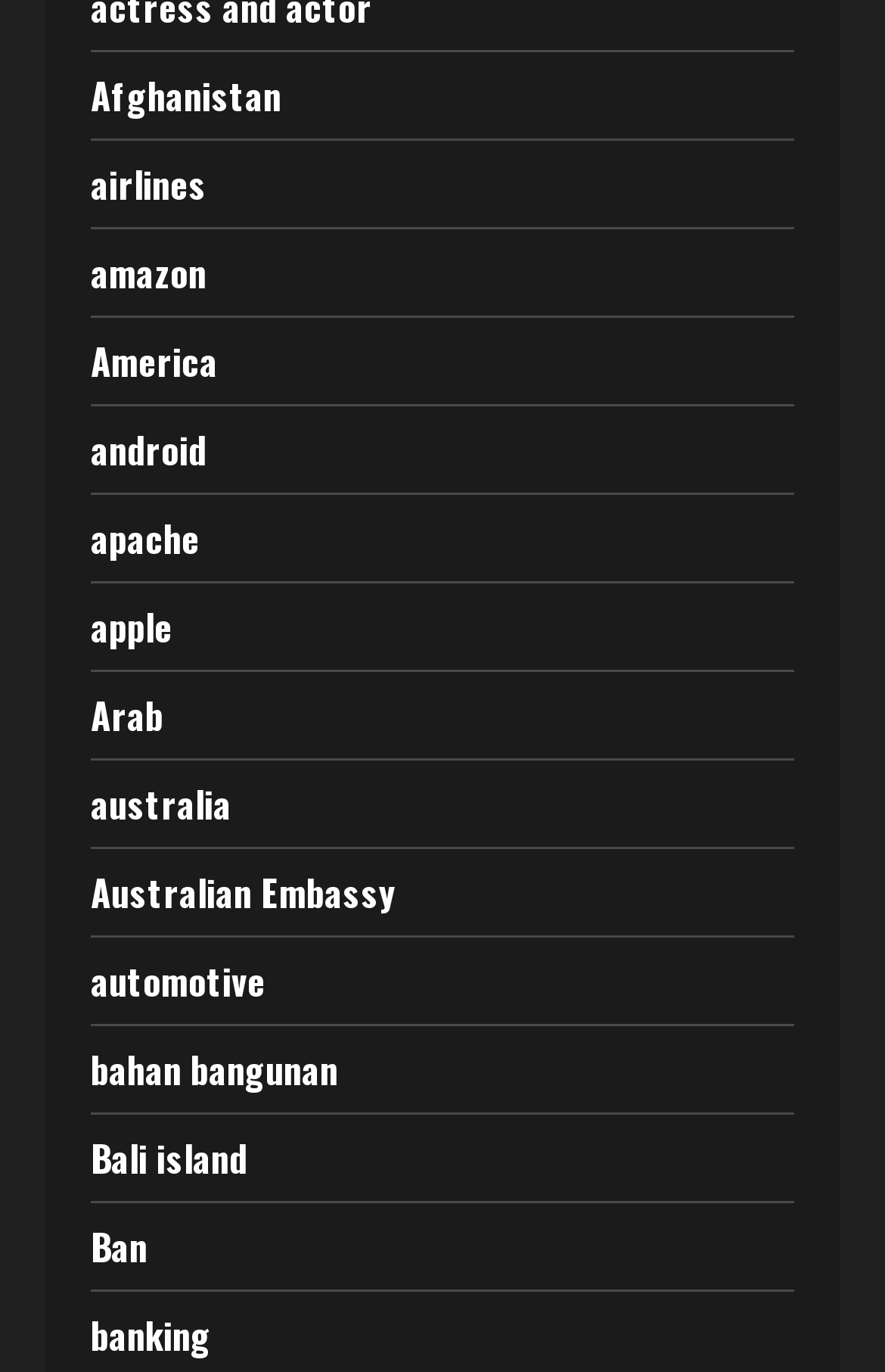Could you find the bounding box coordinates of the clickable area to complete this instruction: "Get directions to 102 5th Ave NW, Amory, MS 38821"?

None